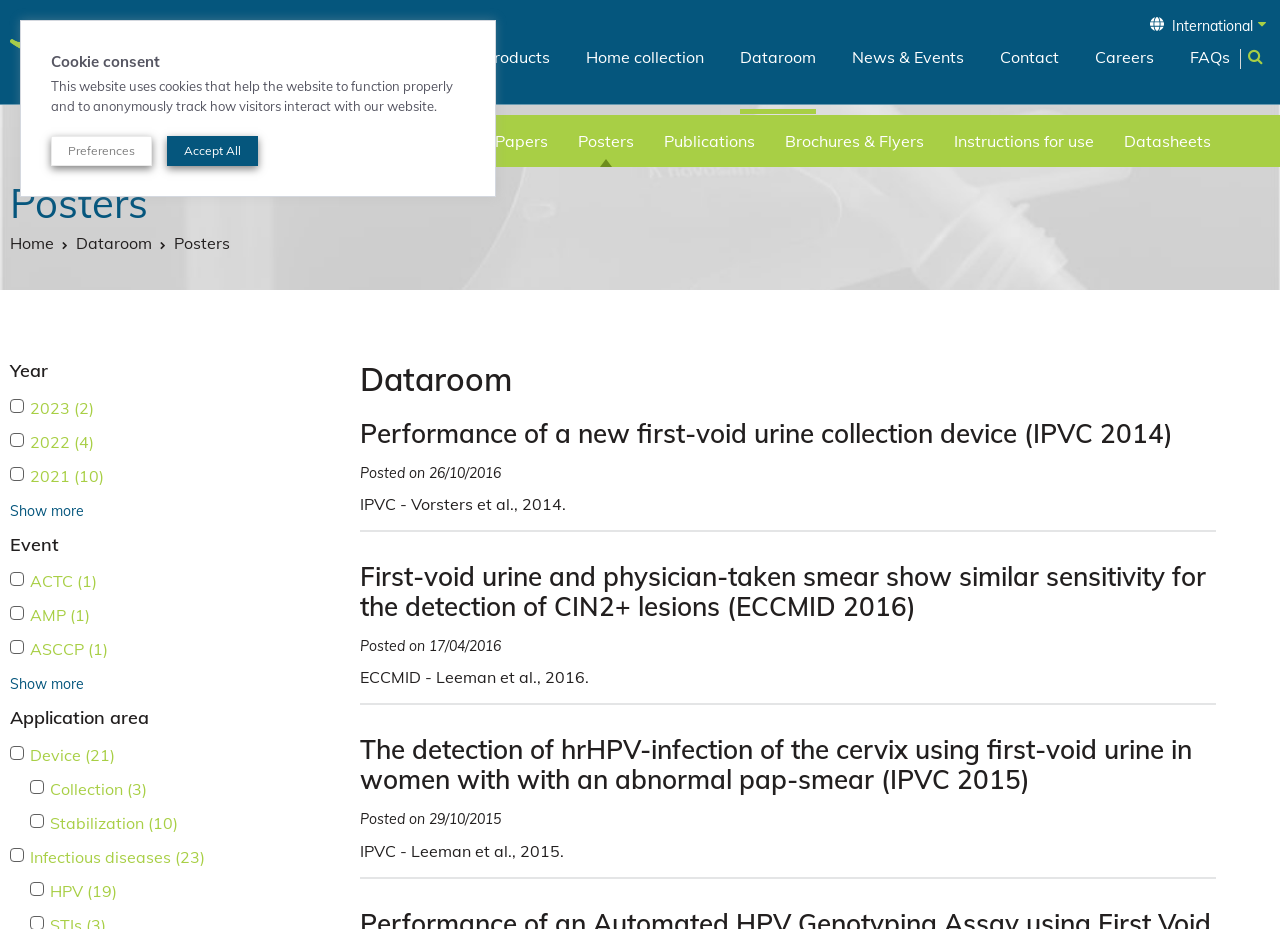Generate a thorough explanation of the webpage's elements.

This webpage is about posters, specifically on page 5 of the Novosanis website. At the top, there is a navigation menu with links to "Home", "About us", "Products", and other sections. Below the navigation menu, there is a search bar with a search button. 

On the left side of the page, there is a filter section with checkboxes and links to apply filters by year, event, and application area. There are also "Show more" links to expand the filter options.

The main content of the page is a list of posters, each with a title, a posted date, and a brief description. The posters are listed in a vertical column, with the most recent ones at the top. Each poster has a link to view more information. The titles of the posters include "Performance of a new first-void urine collection device (IPVC 2014)", "First-void urine and physician-taken smear show similar sensitivity for the detection of CIN2+ lesions (ECCMID 2016)", and "The detection of hrHPV-infection of the cervix using first-void urine in women with with an abnormal pap-smear (IPVC 2015)".

At the bottom of the page, there is a cookie consent notification with a brief message and buttons to accept or customize cookie preferences.